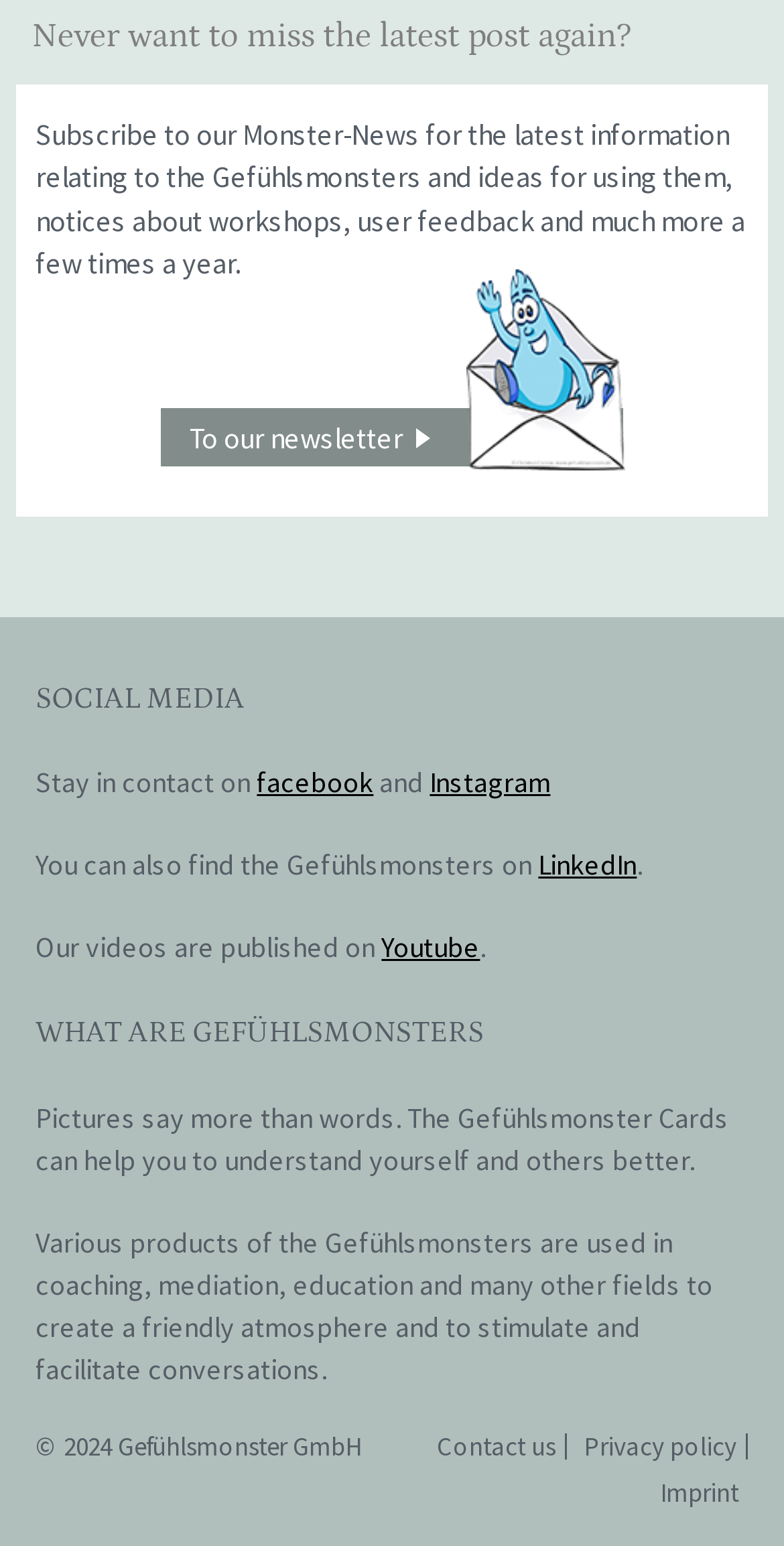How often do the Gefühlsmonsters send newsletters?
Using the image, provide a concise answer in one word or a short phrase.

A few times a year